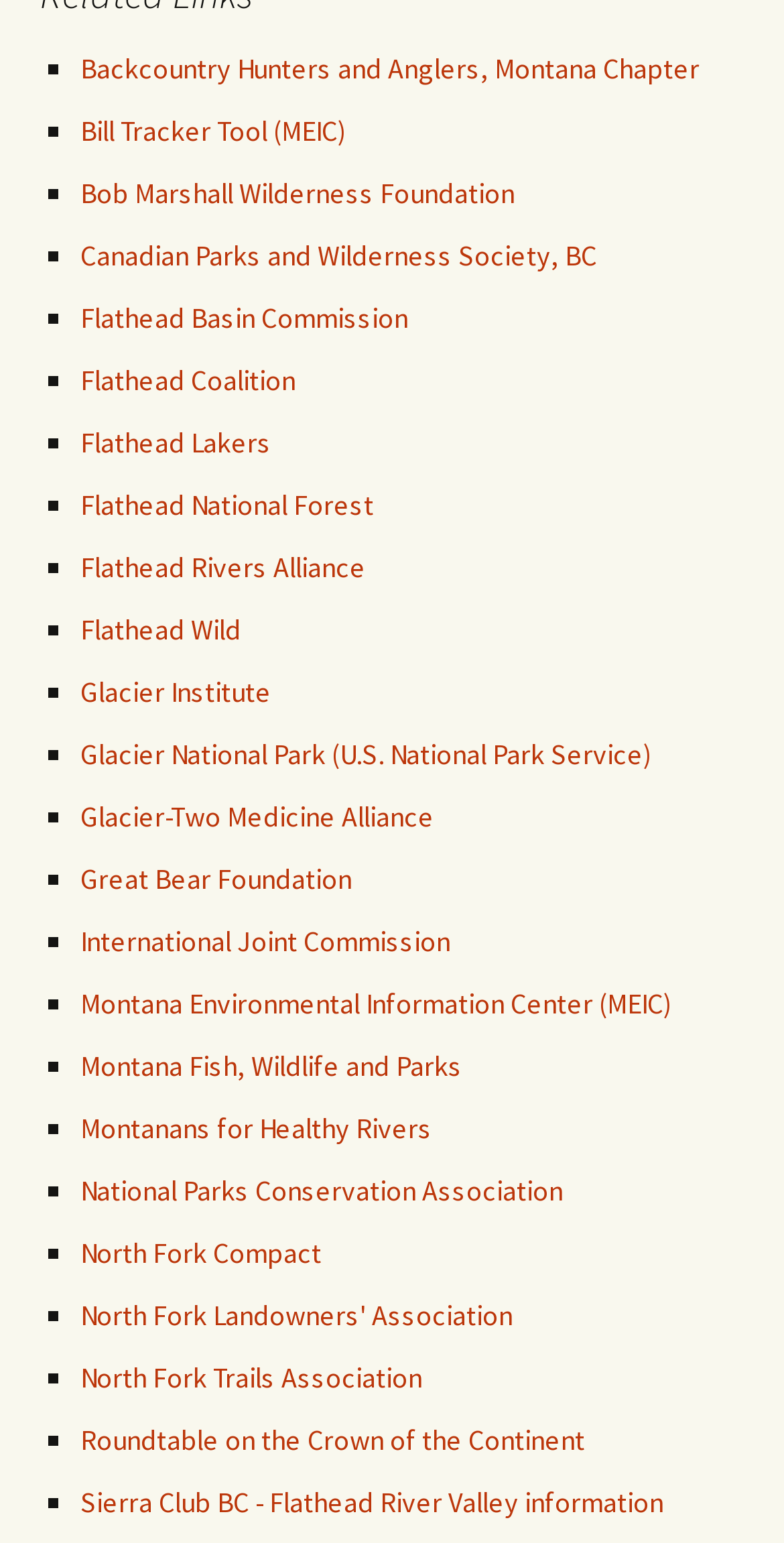Respond with a single word or phrase:
How many organizations are listed?

24